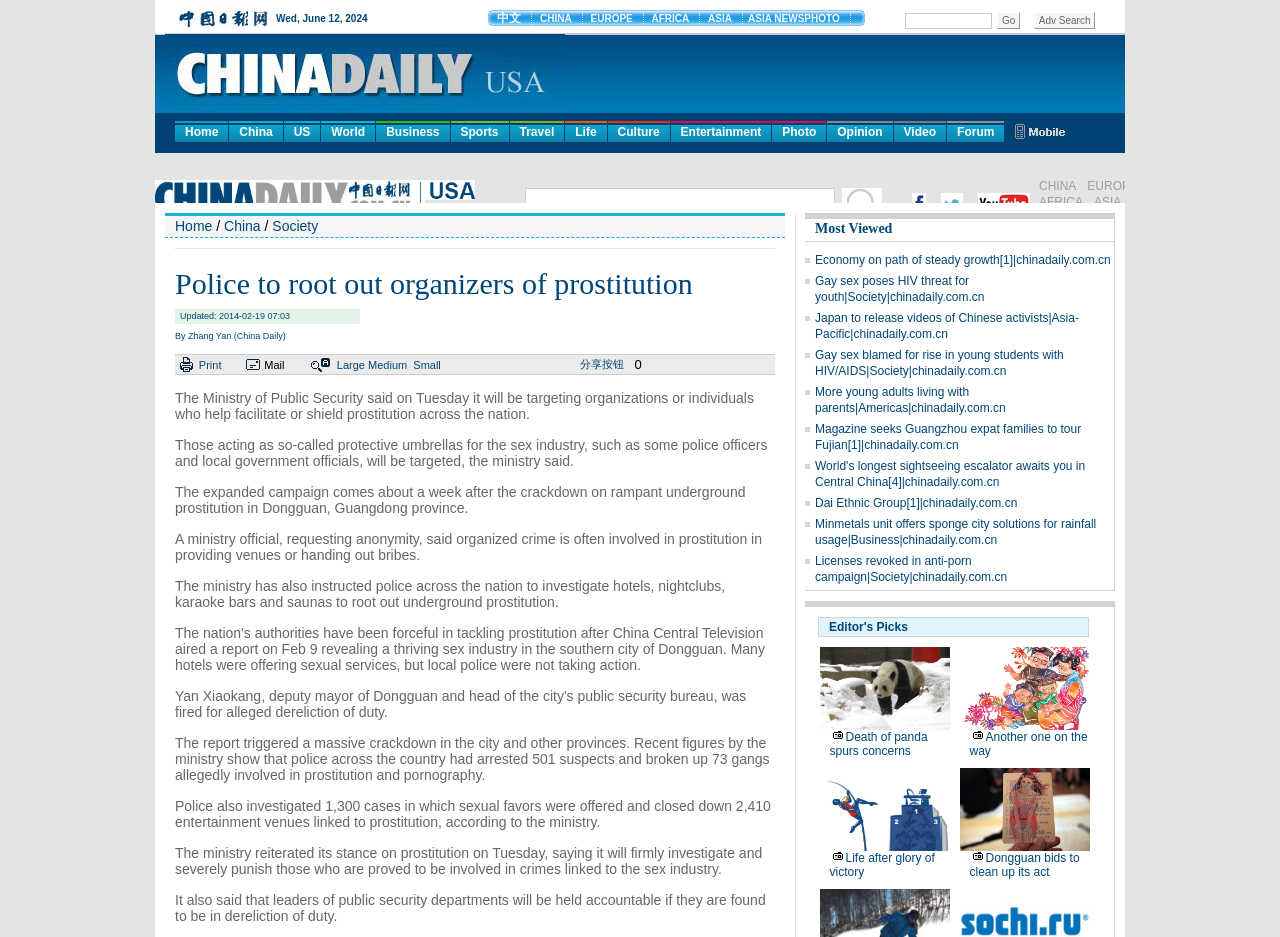Identify the coordinates of the bounding box for the element described below: "Business". Return the coordinates as four float numbers between 0 and 1: [left, top, right, bottom].

[0.294, 0.129, 0.351, 0.152]